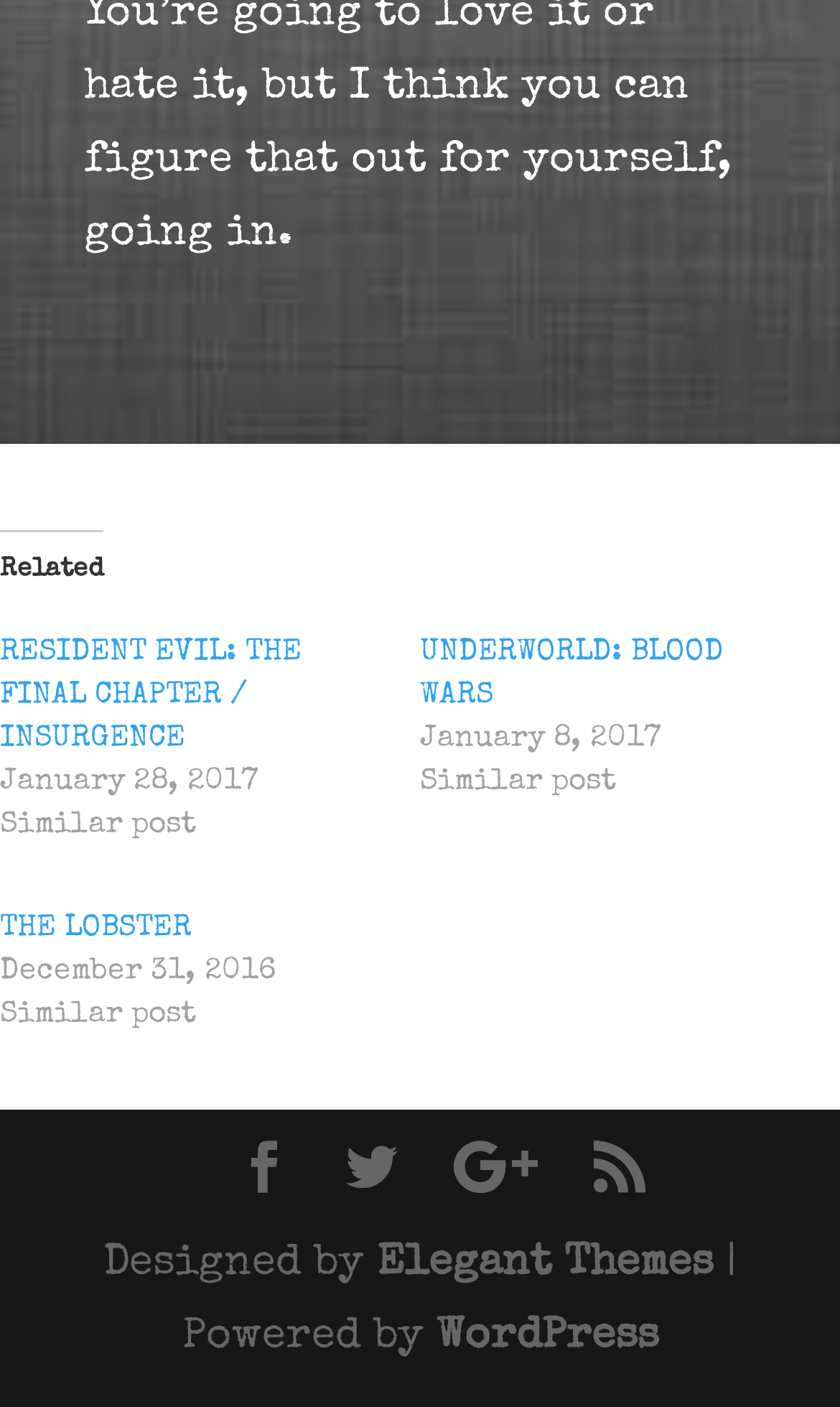Please provide the bounding box coordinates for the element that needs to be clicked to perform the instruction: "Click on 'UNDERWORLD: BLOOD WARS'". The coordinates must consist of four float numbers between 0 and 1, formatted as [left, top, right, bottom].

[0.5, 0.453, 0.862, 0.505]